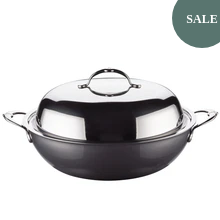Please give a succinct answer using a single word or phrase:
What is the discounted price of the wok?

$399.99